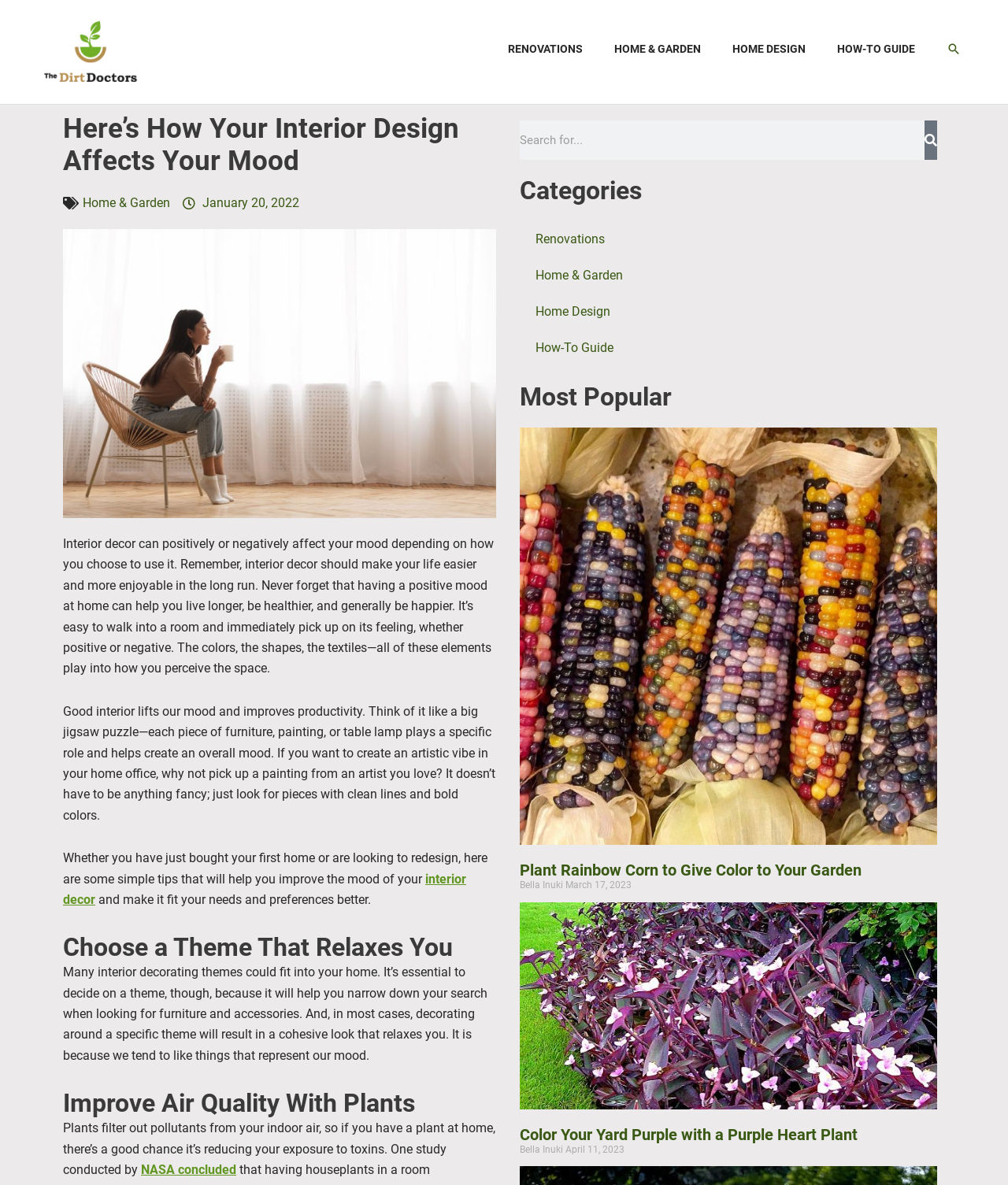What is the name of the author of the article 'Plant Rainbow Corn to Give Color to Your Garden'?
Look at the screenshot and respond with one word or a short phrase.

Bella Inuki